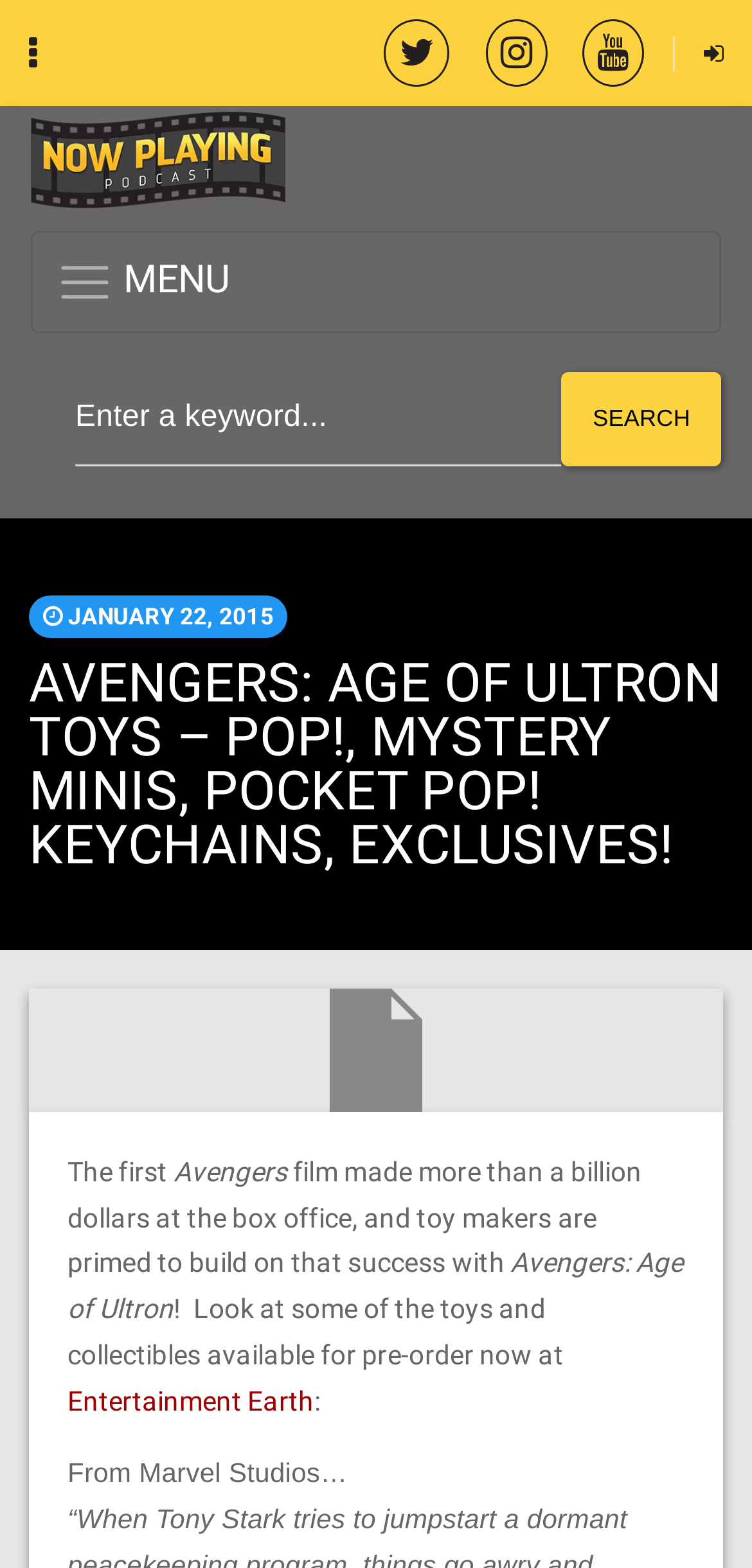Can you locate the main headline on this webpage and provide its text content?

AVENGERS: AGE OF ULTRON TOYS – POP!, MYSTERY MINIS, POCKET POP! KEYCHAINS, EXCLUSIVES!